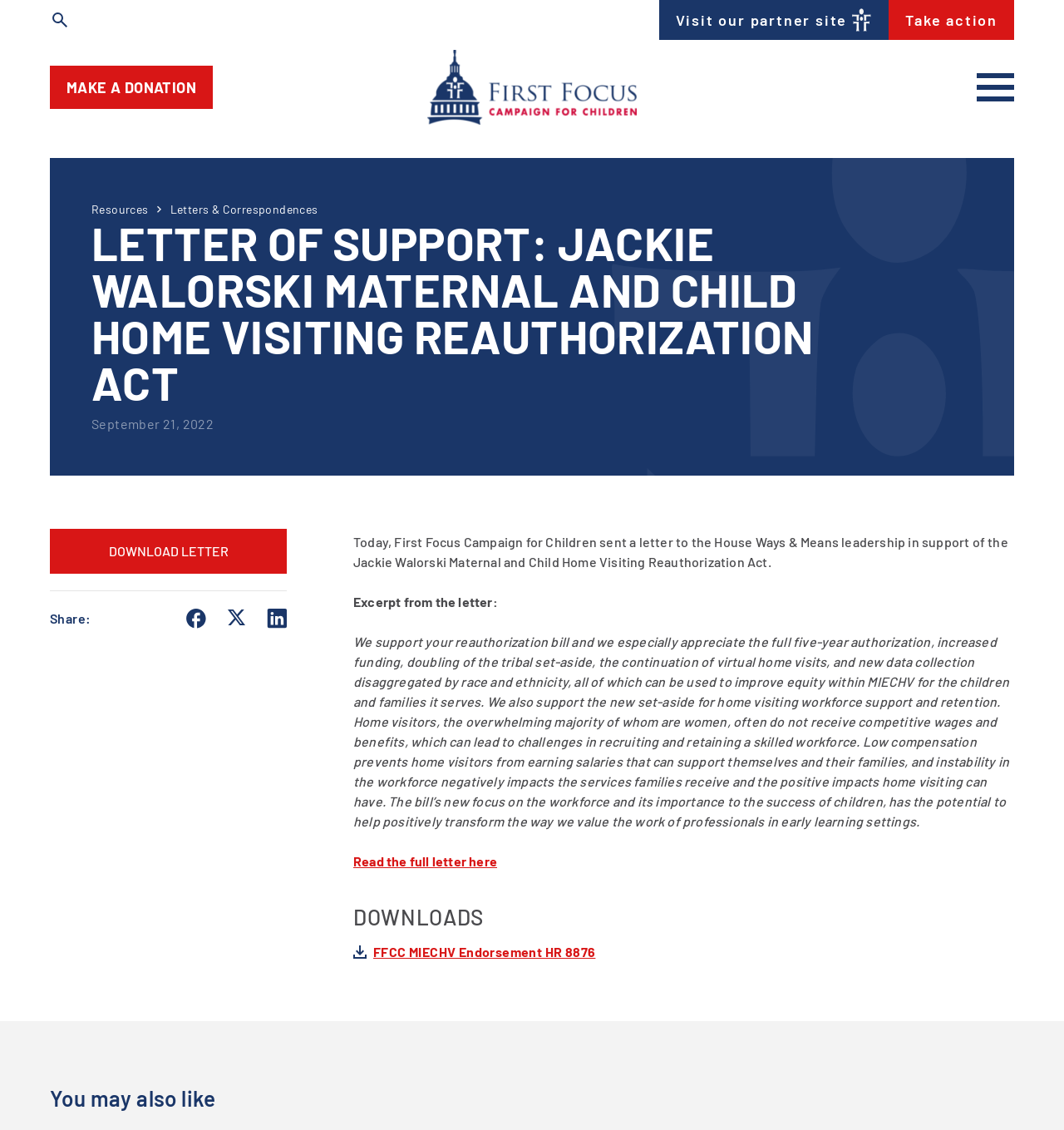Can you provide the bounding box coordinates for the element that should be clicked to implement the instruction: "Go to the 'Home' page"?

None